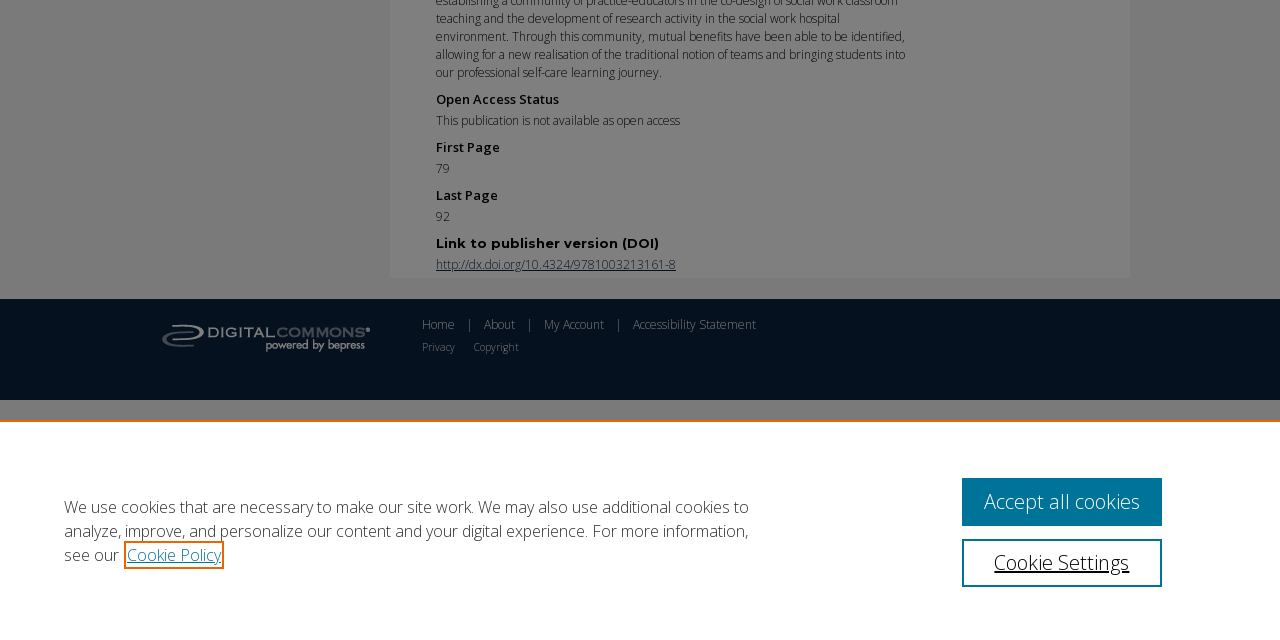Find the UI element described as: "Cookie Policy" and predict its bounding box coordinates. Ensure the coordinates are four float numbers between 0 and 1, [left, top, right, bottom].

[0.099, 0.85, 0.173, 0.884]